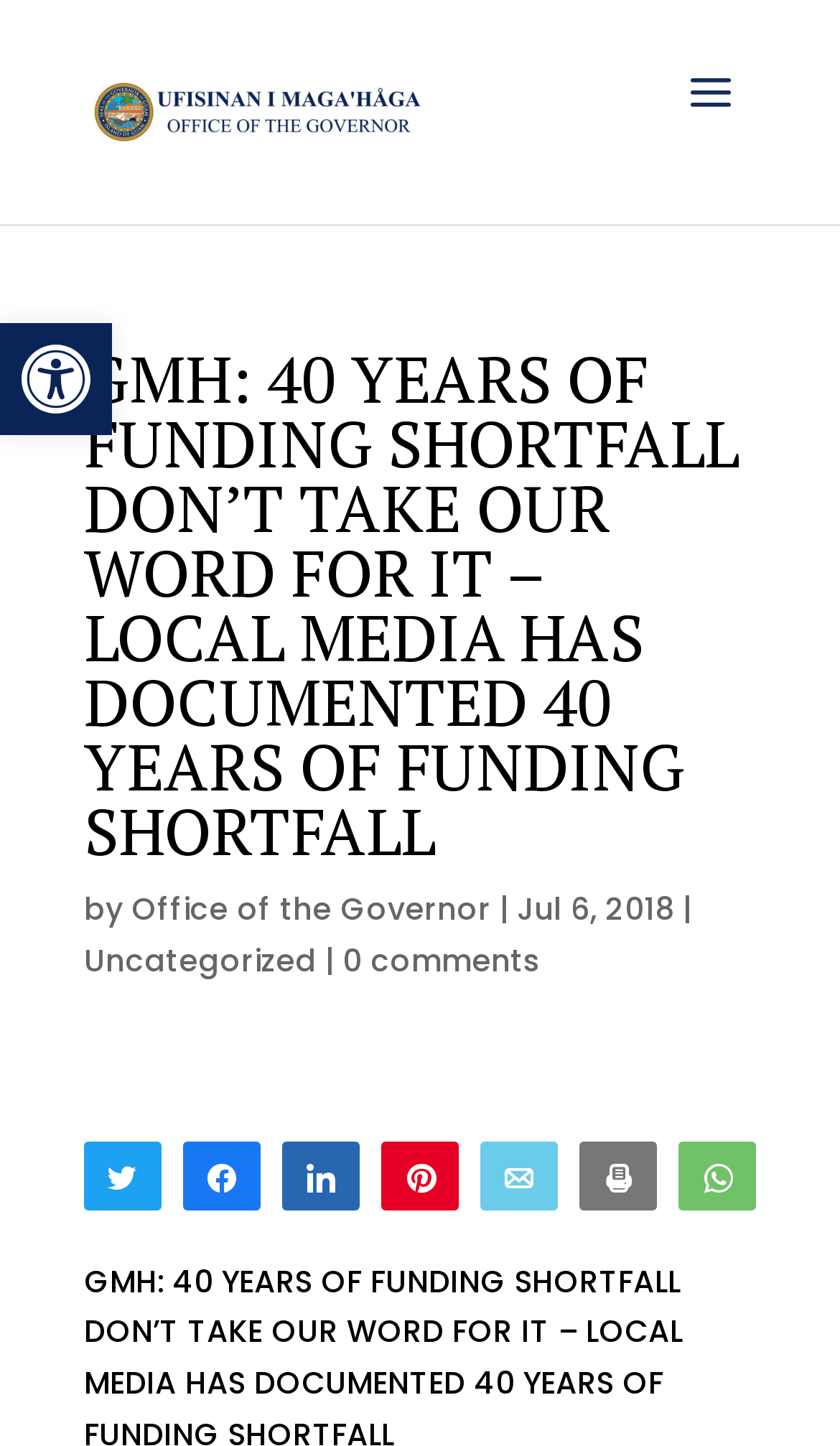What is the date of the article? Analyze the screenshot and reply with just one word or a short phrase.

Jul 6, 2018